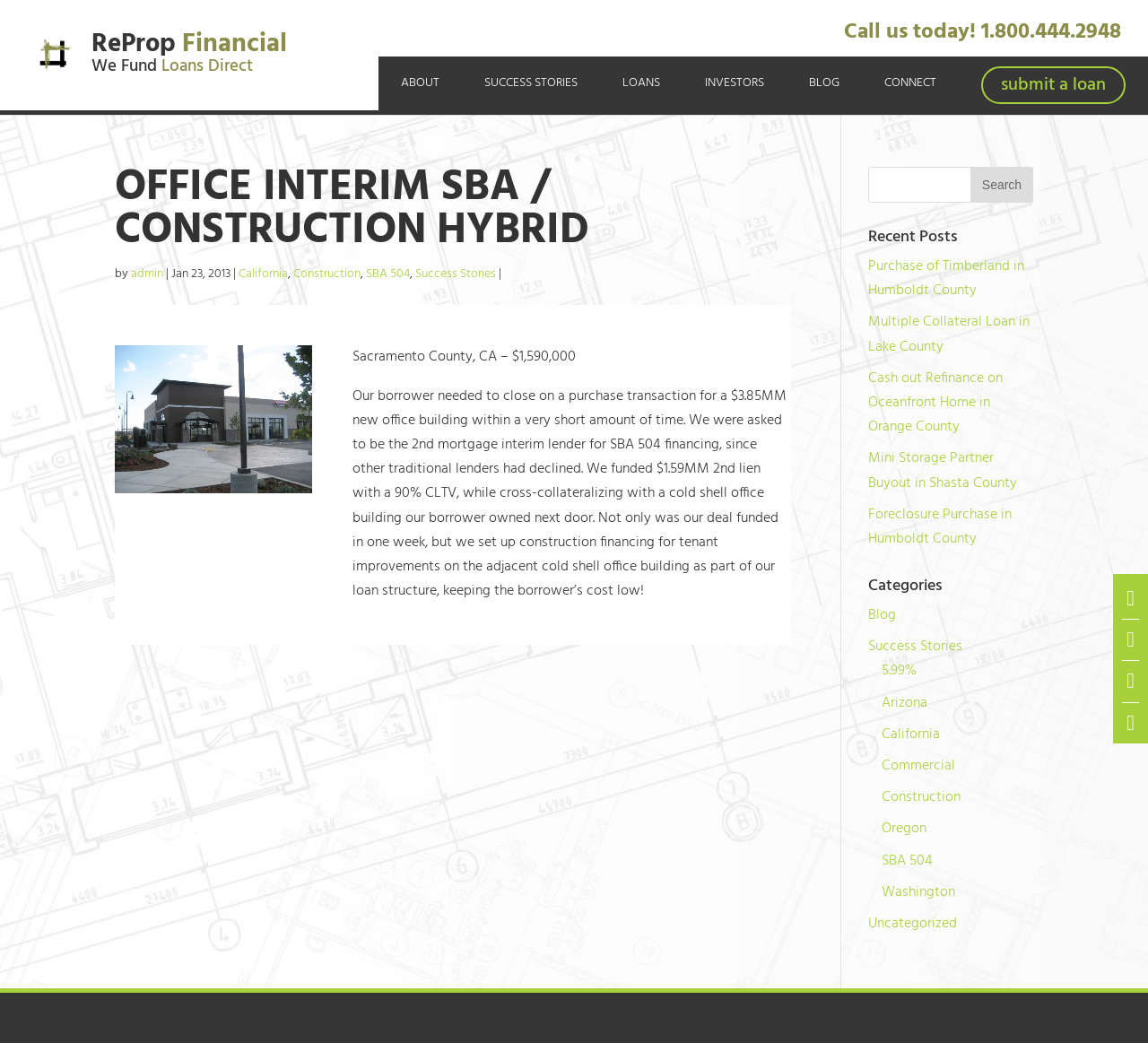Show the bounding box coordinates of the region that should be clicked to follow the instruction: "Submit a loan application."

[0.835, 0.056, 1.0, 0.107]